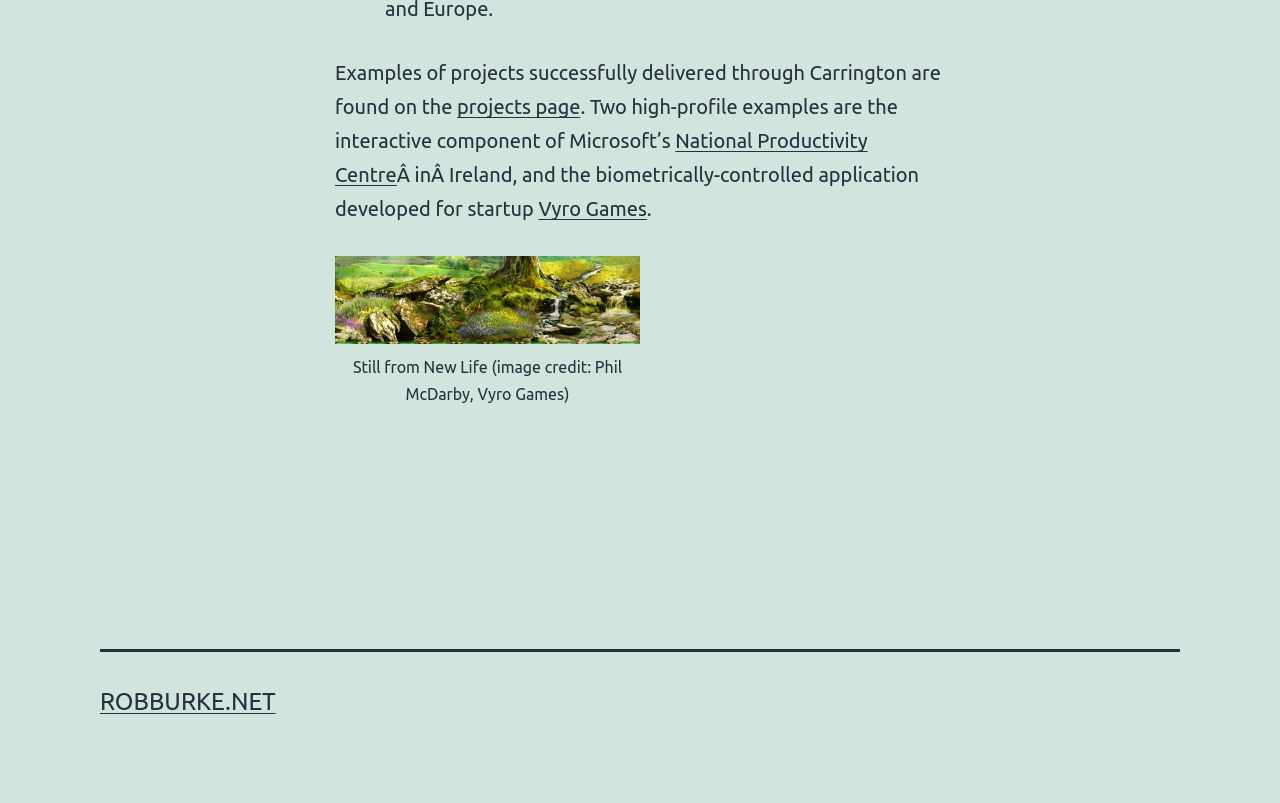What is the name of the website mentioned at the bottom of the page?
Provide a detailed answer to the question using information from the image.

The link 'ROBBURKE.NET' is located at the bottom of the page, which indicates that it is the name of the website.